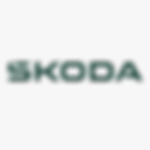What is Škoda associated with in vehicle engineering?
We need a detailed and exhaustive answer to the question. Please elaborate.

Škoda is often associated with reliability and practicality in vehicle engineering, making it a popular choice among consumers seeking functional and efficient transportation solutions.